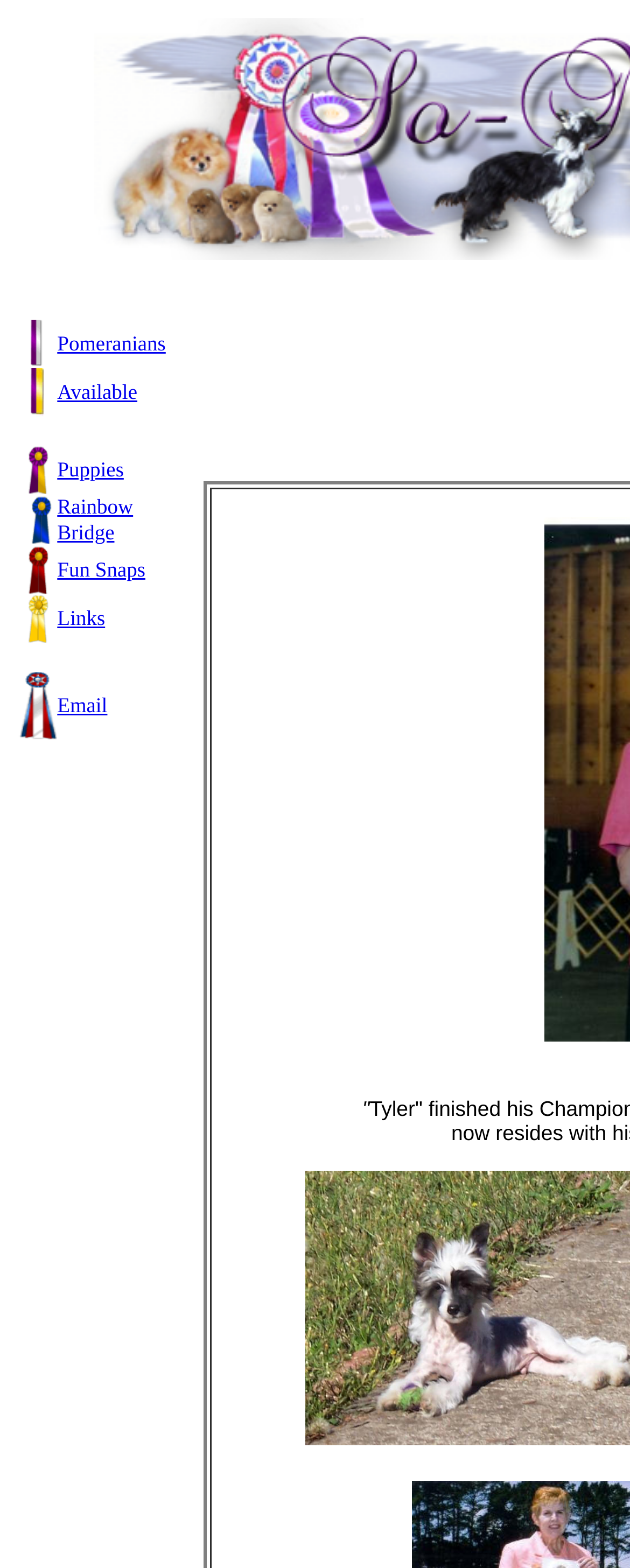What is the location of the breeder?
Refer to the image and provide a detailed answer to the question.

The meta description of the webpage mentions 'Located in Oregon', which indicates that the breeder is located in Oregon.